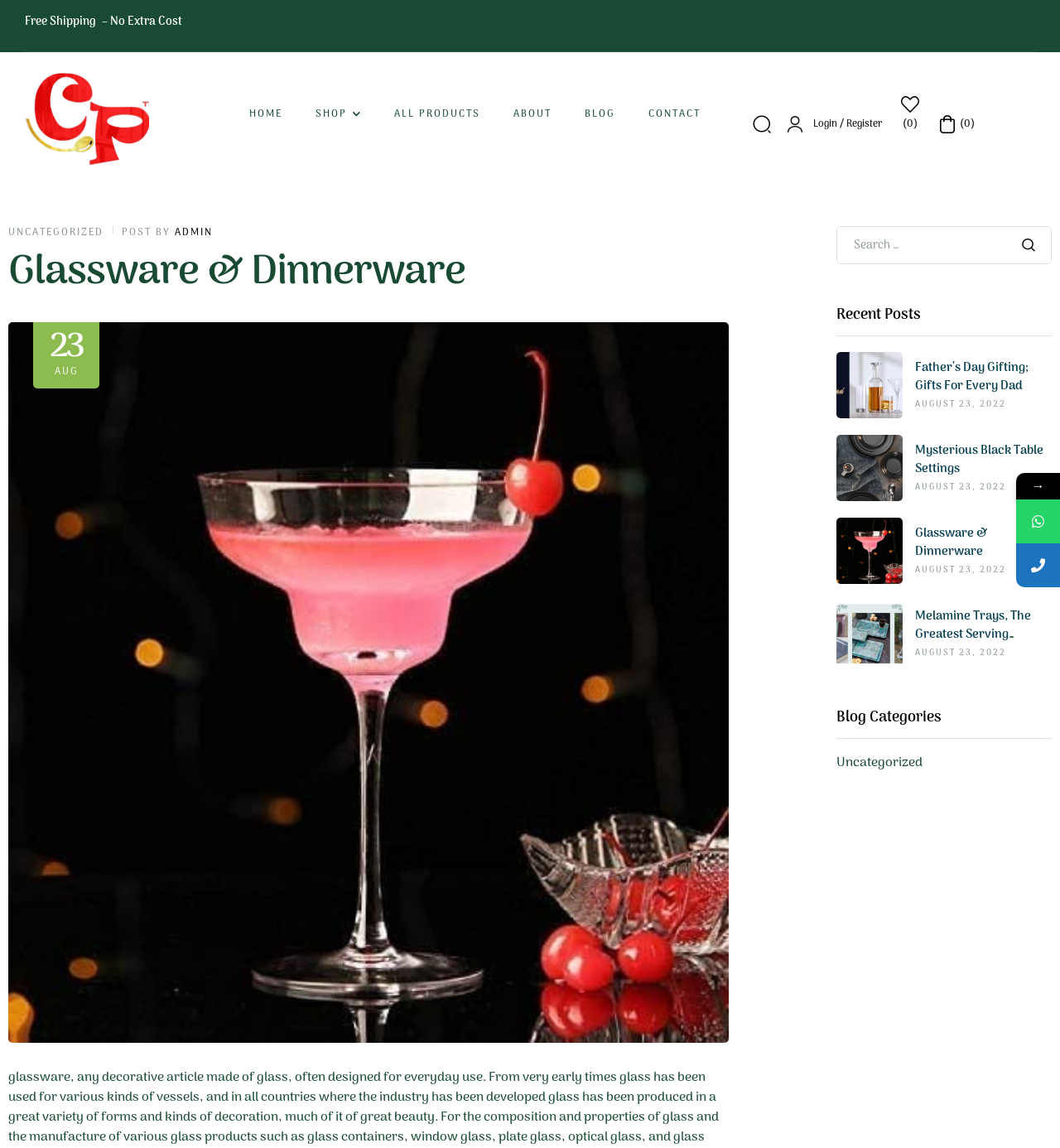From the element description: "(0) ₹ 0.00", extract the bounding box coordinates of the UI element. The coordinates should be expressed as four float numbers between 0 and 1, in the order [left, top, right, bottom].

[0.884, 0.1, 0.919, 0.117]